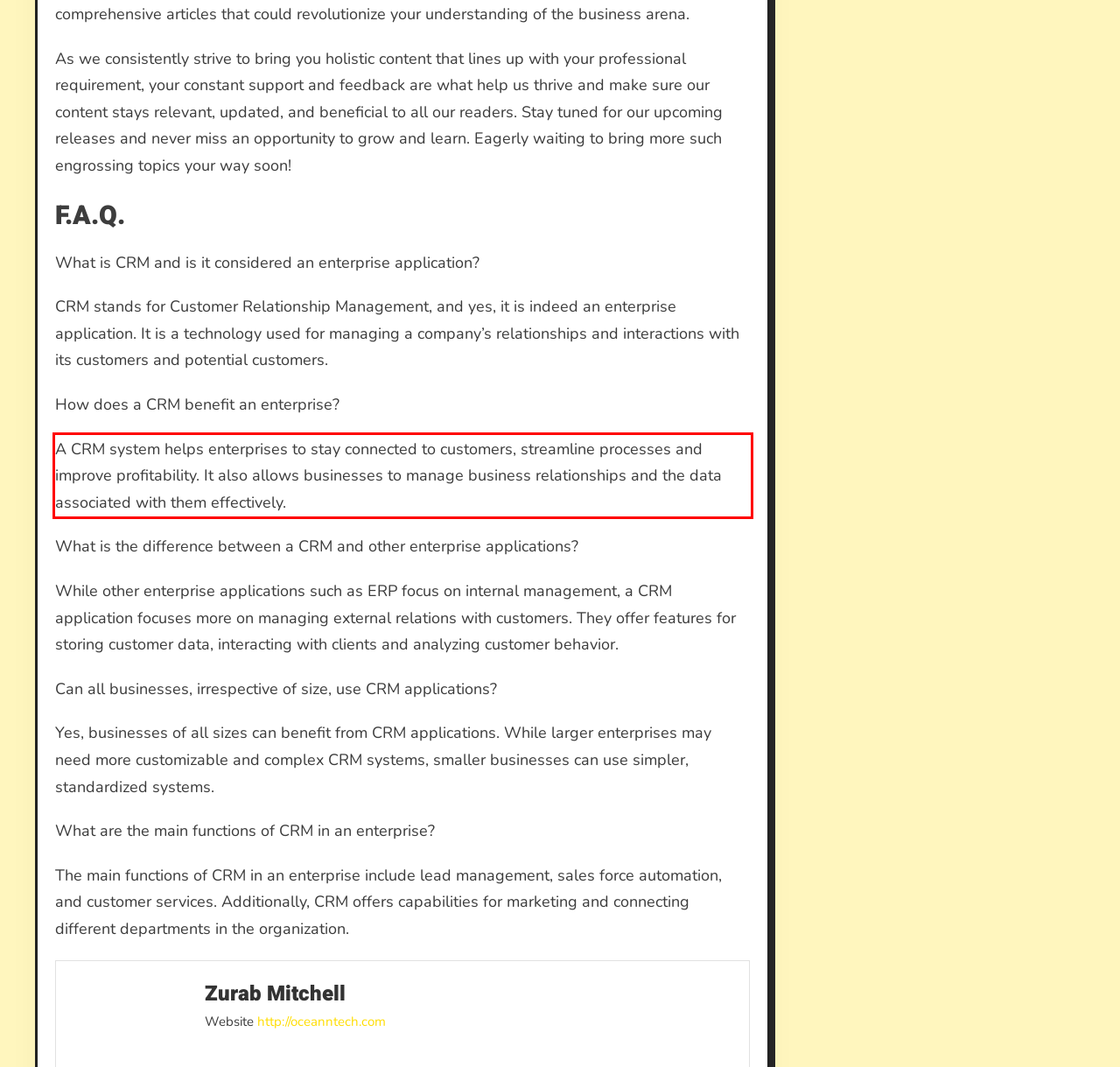Given a screenshot of a webpage, identify the red bounding box and perform OCR to recognize the text within that box.

A CRM system helps enterprises to stay connected to customers, streamline processes and improve profitability. It also allows businesses to manage business relationships and the data associated with them effectively.